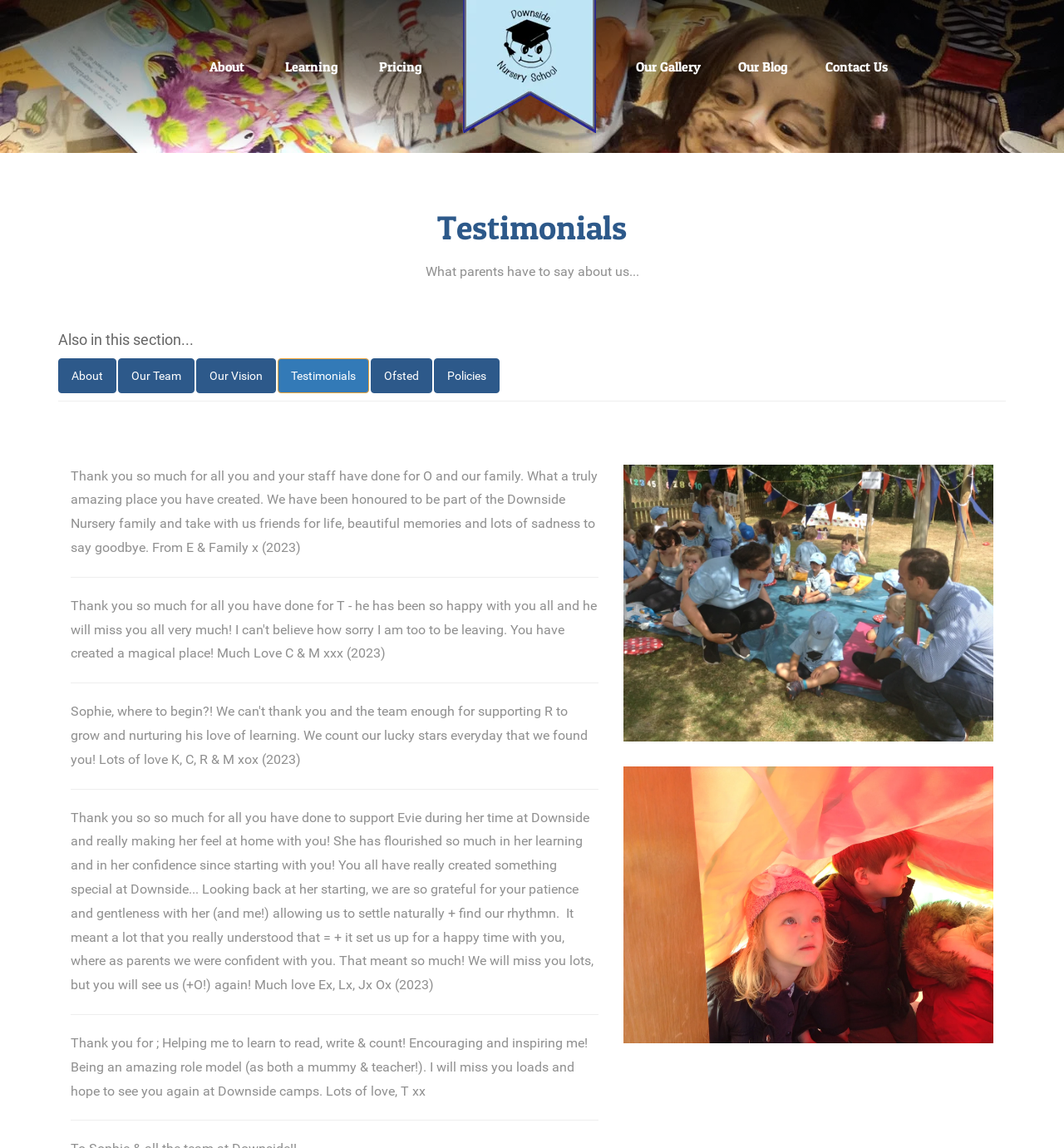How many images are on the webpage?
Please answer using one word or phrase, based on the screenshot.

2